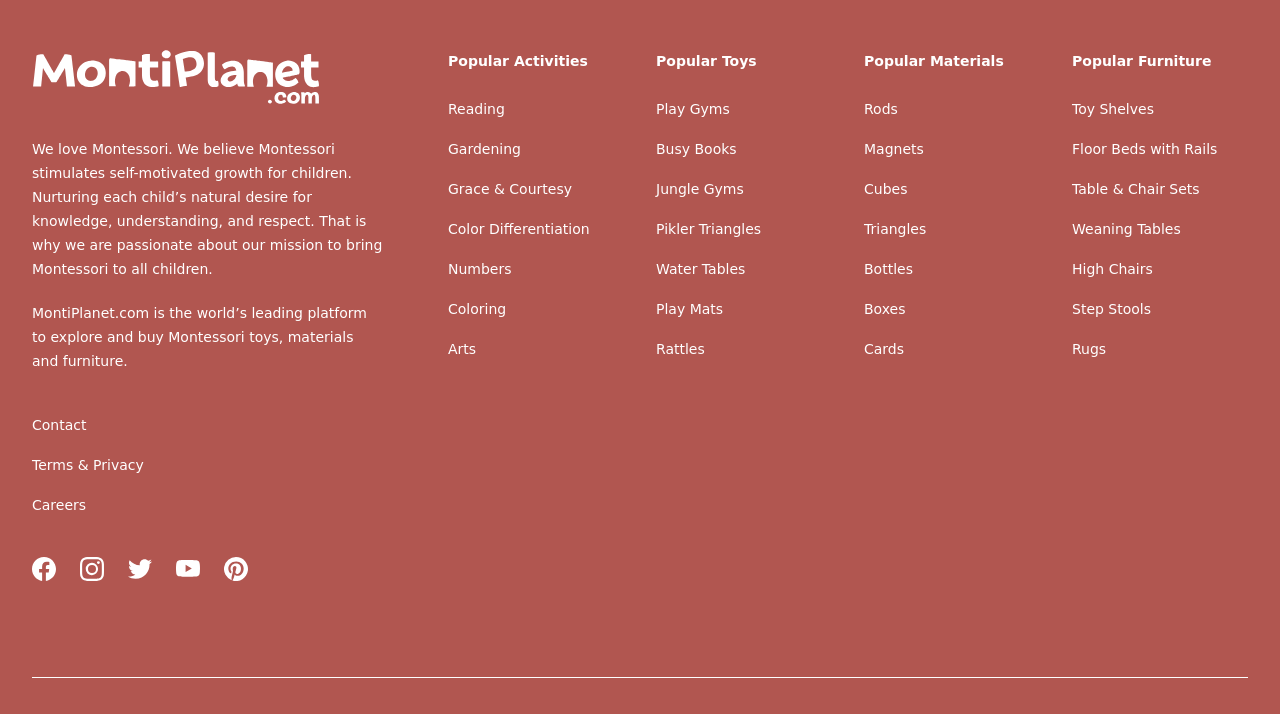Please specify the bounding box coordinates of the clickable region necessary for completing the following instruction: "Explore Montessori toys under Popular Toys". The coordinates must consist of four float numbers between 0 and 1, i.e., [left, top, right, bottom].

[0.512, 0.141, 0.57, 0.164]